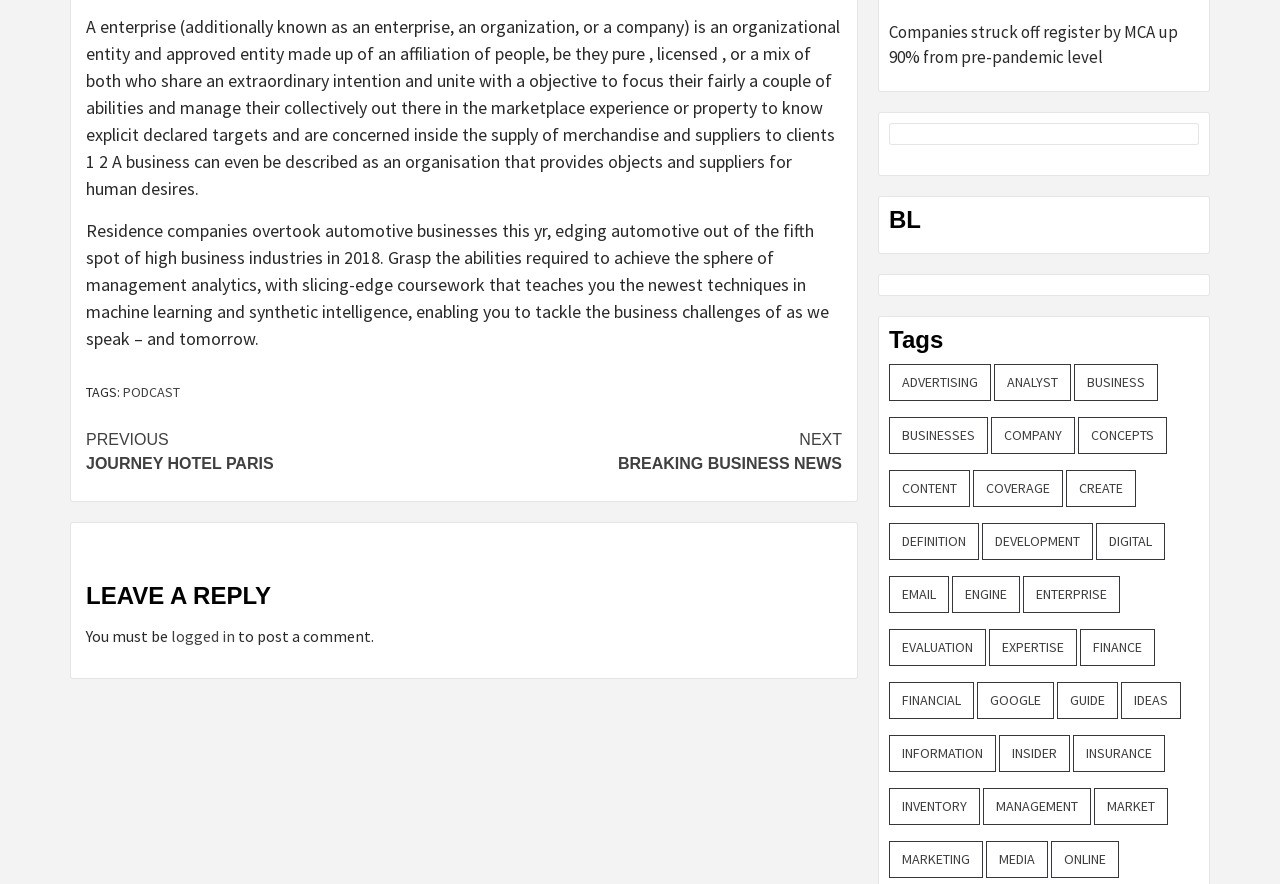Provide the bounding box coordinates for the area that should be clicked to complete the instruction: "Click on the 'Continue Reading' button".

[0.067, 0.473, 0.658, 0.55]